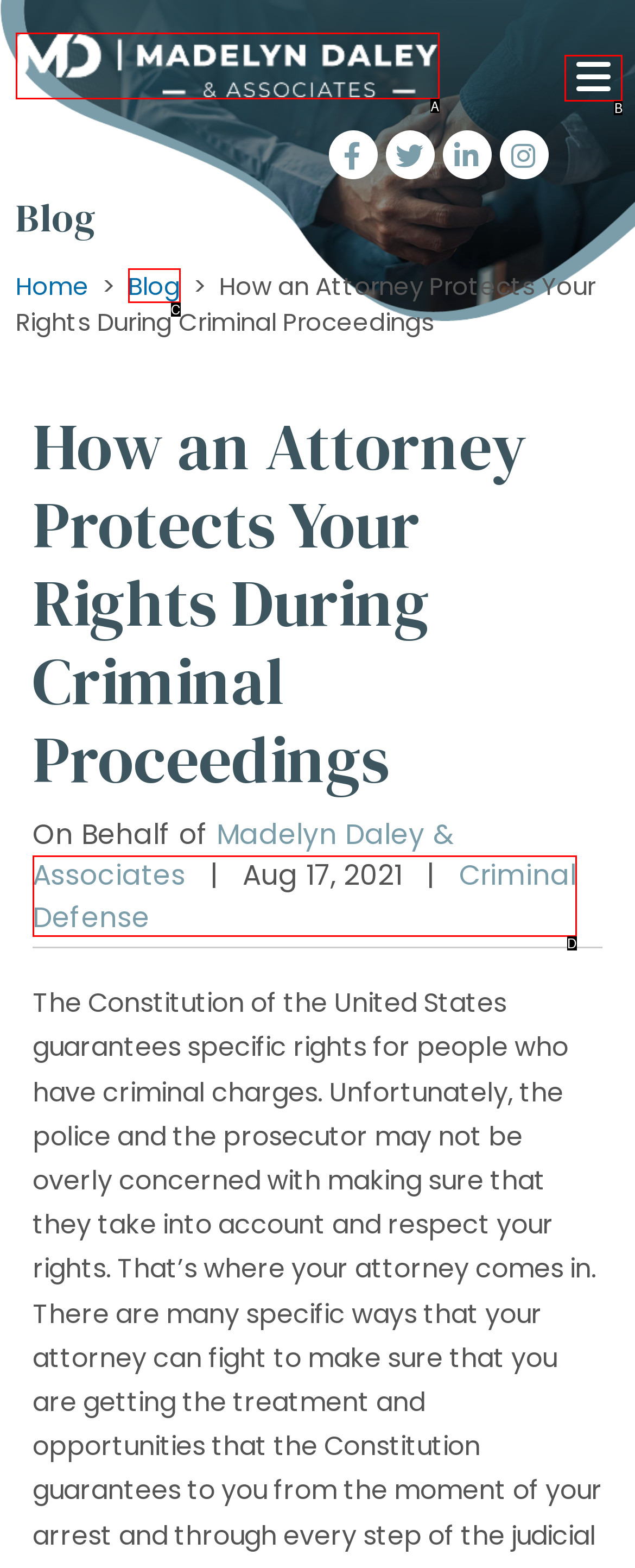Identify which HTML element matches the description: Criminal Defense. Answer with the correct option's letter.

D